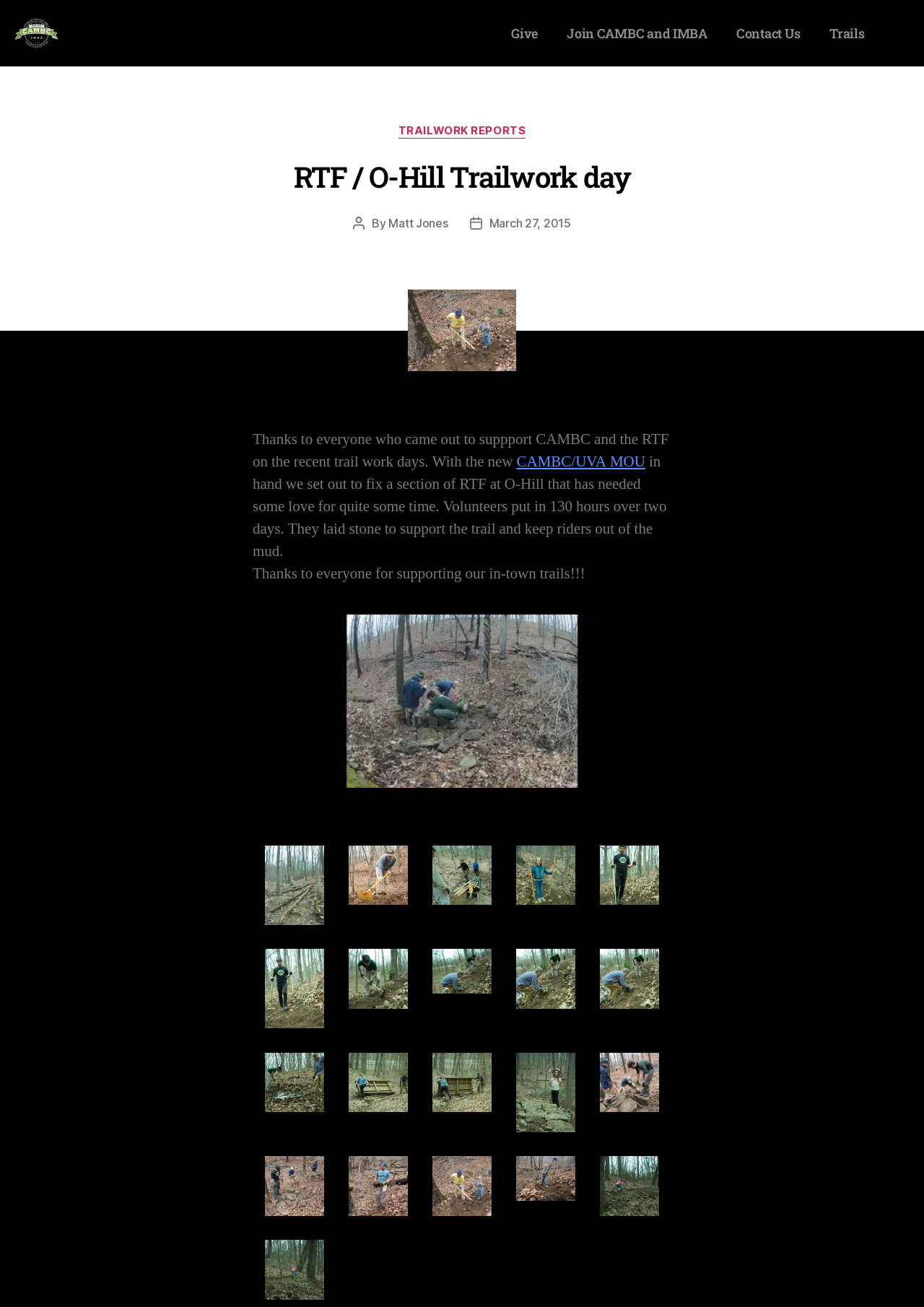Can you find and provide the main heading text of this webpage?

RTF / O-Hill Trailwork day